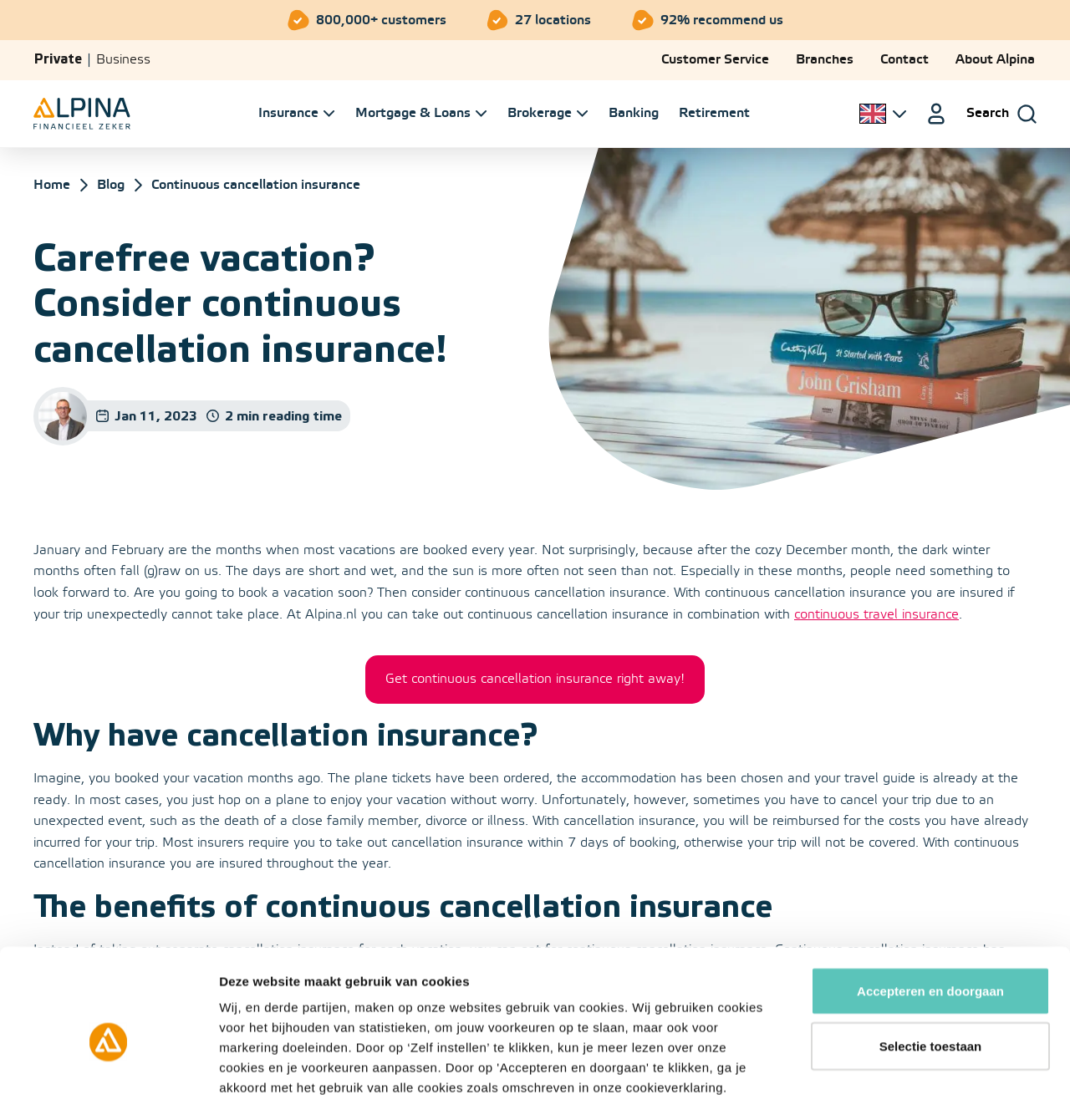How many locations does Alpina have?
Respond to the question with a single word or phrase according to the image.

27